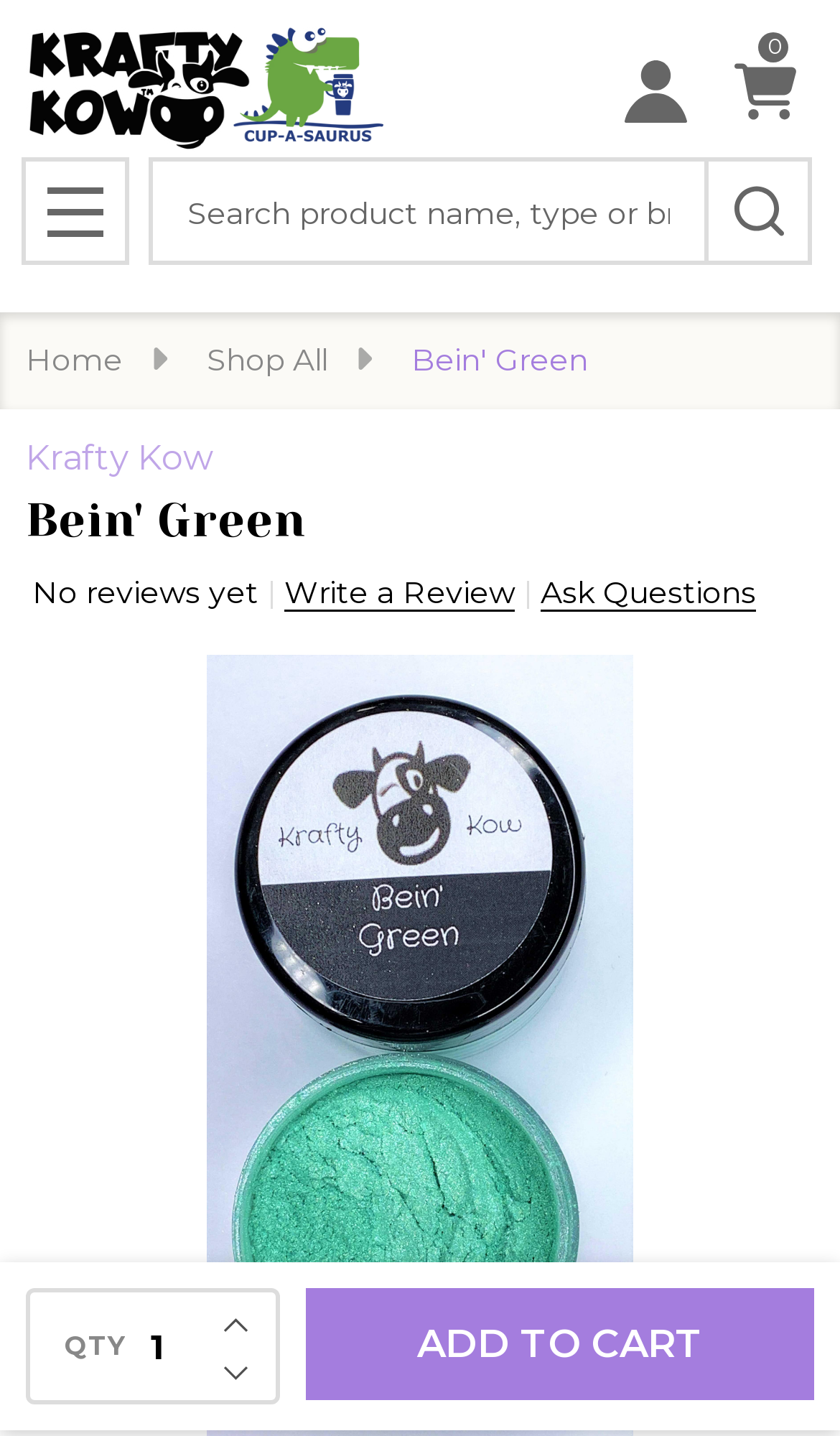Refer to the image and provide an in-depth answer to the question: 
What is the purpose of the textbox?

The textbox is used for searching, as indicated by the static text 'Search' adjacent to it, and it is a child element of the group element with the bounding box coordinates [0.177, 0.108, 0.969, 0.184].